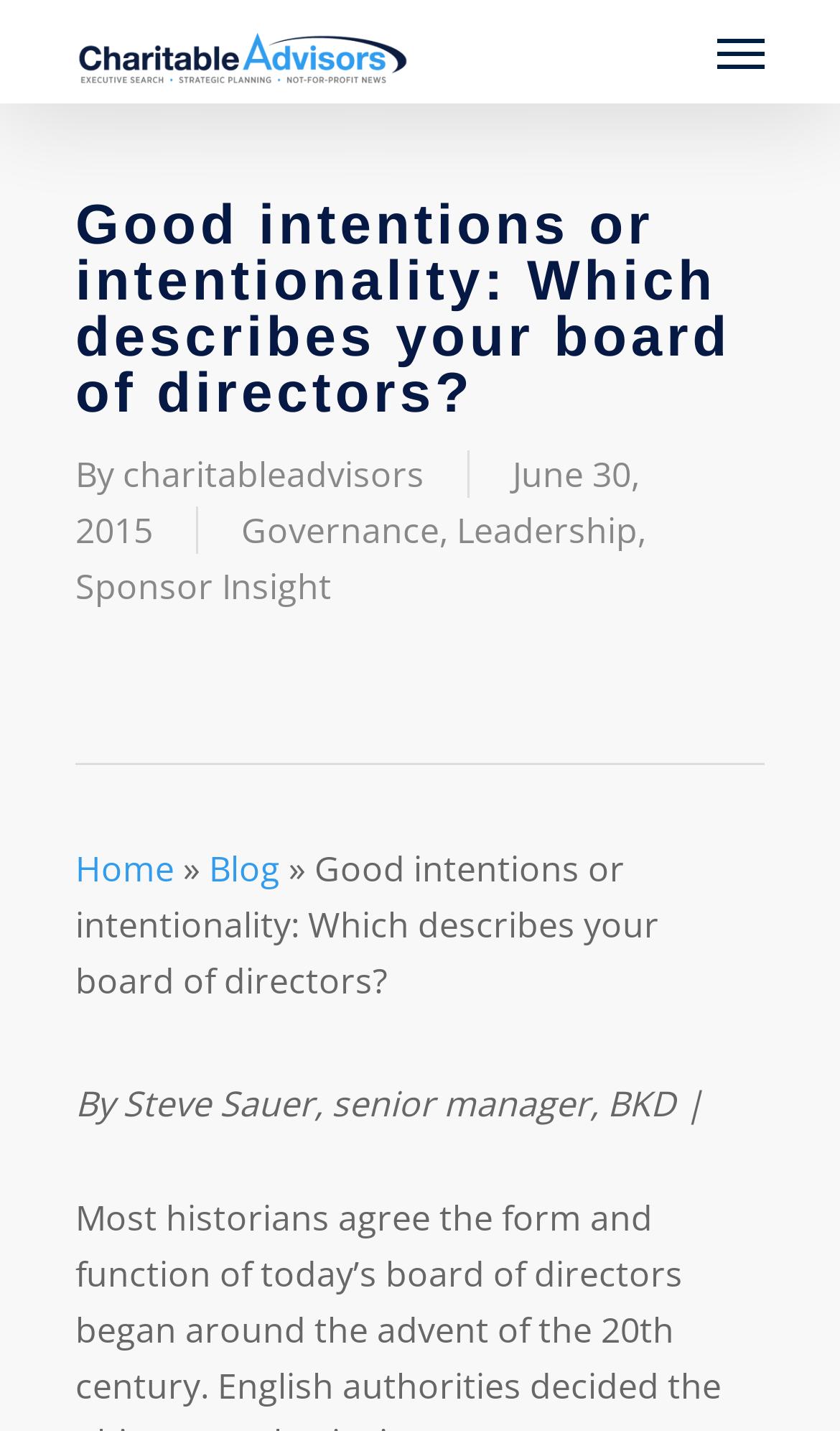Use a single word or phrase to respond to the question:
How many categories are listed under the navigation menu?

3